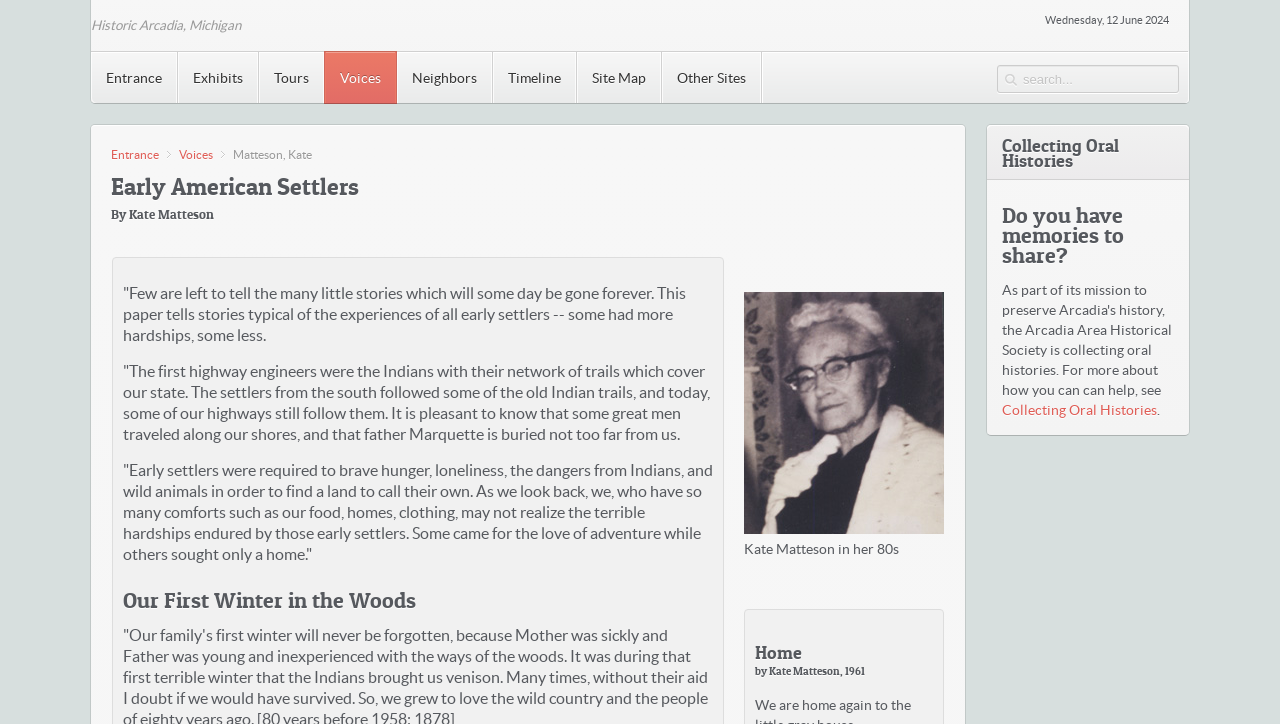Please specify the bounding box coordinates of the region to click in order to perform the following instruction: "Search for something".

[0.779, 0.09, 0.921, 0.128]